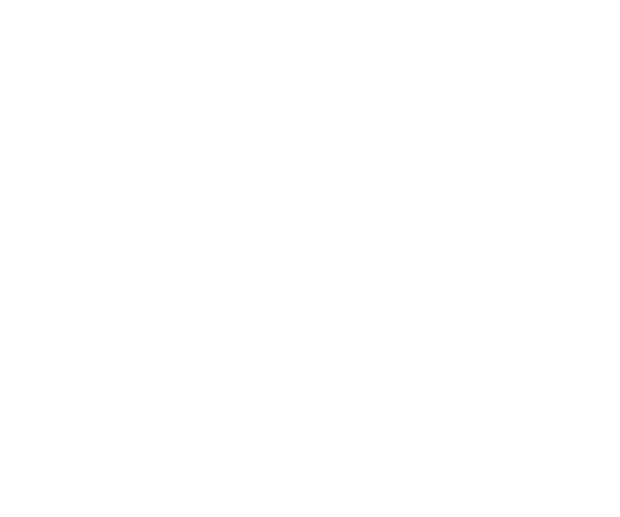Please provide a comprehensive answer to the question below using the information from the image: What is the price of the Gaiety Orange Sling Bag?

The price of the Gaiety Orange Sling Bag is ₹349, as stated in the caption, making it an affordable exclusive accessory for special celebrations.